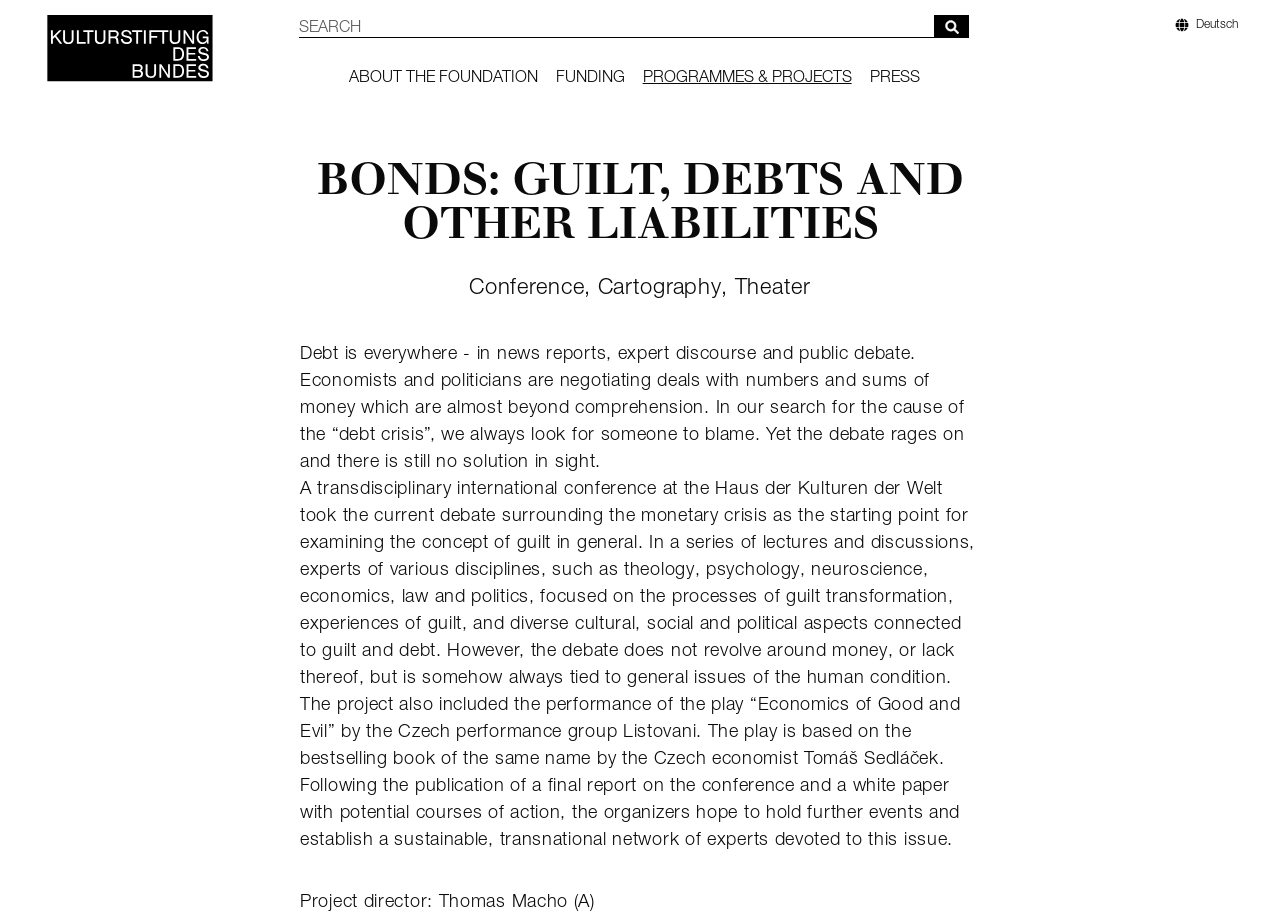How many main navigation categories are there on the webpage?
Please provide a single word or phrase as the answer based on the screenshot.

5